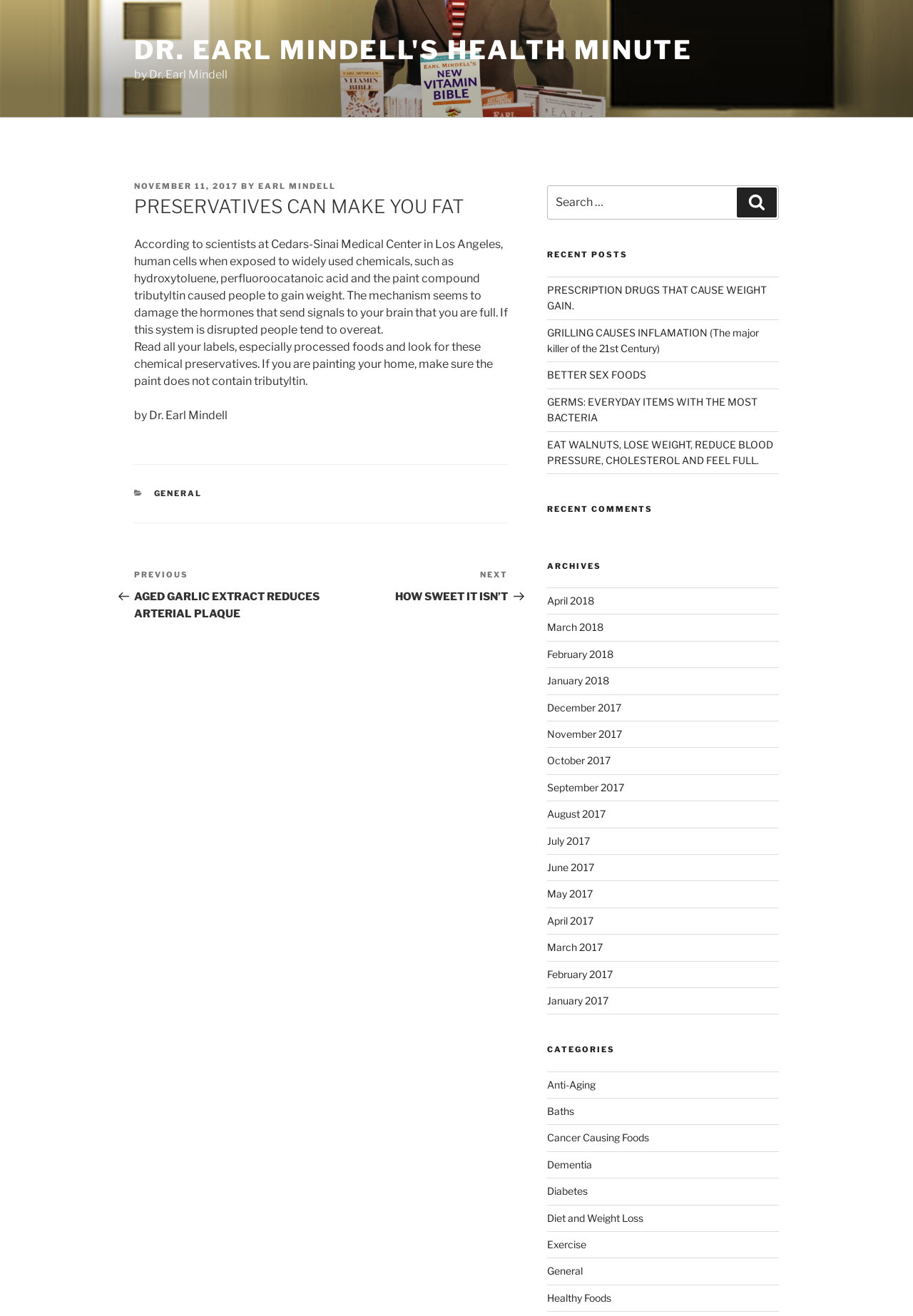Please specify the bounding box coordinates of the area that should be clicked to accomplish the following instruction: "Go to the archives". The coordinates should consist of four float numbers between 0 and 1, i.e., [left, top, right, bottom].

[0.599, 0.446, 0.853, 0.771]